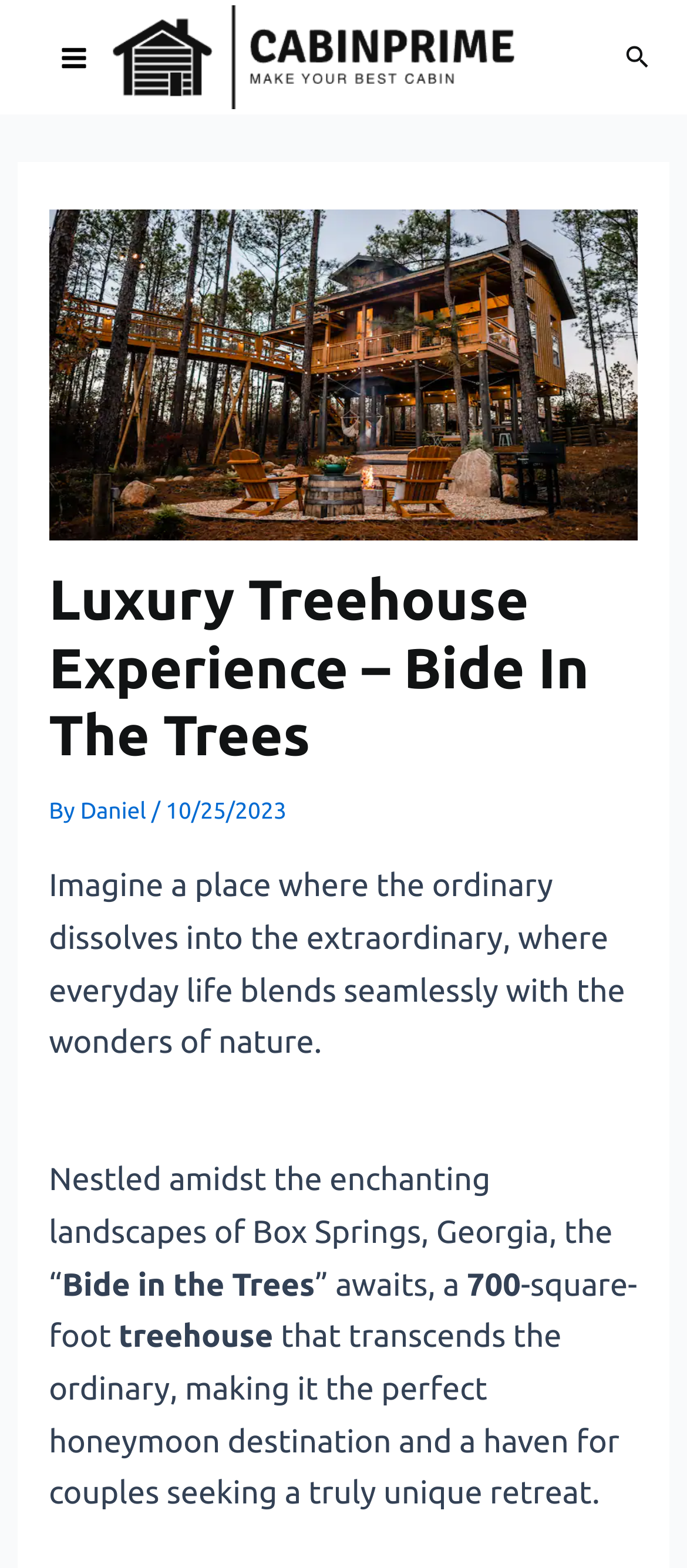Identify the bounding box of the HTML element described here: "Daniel". Provide the coordinates as four float numbers between 0 and 1: [left, top, right, bottom].

[0.117, 0.51, 0.221, 0.526]